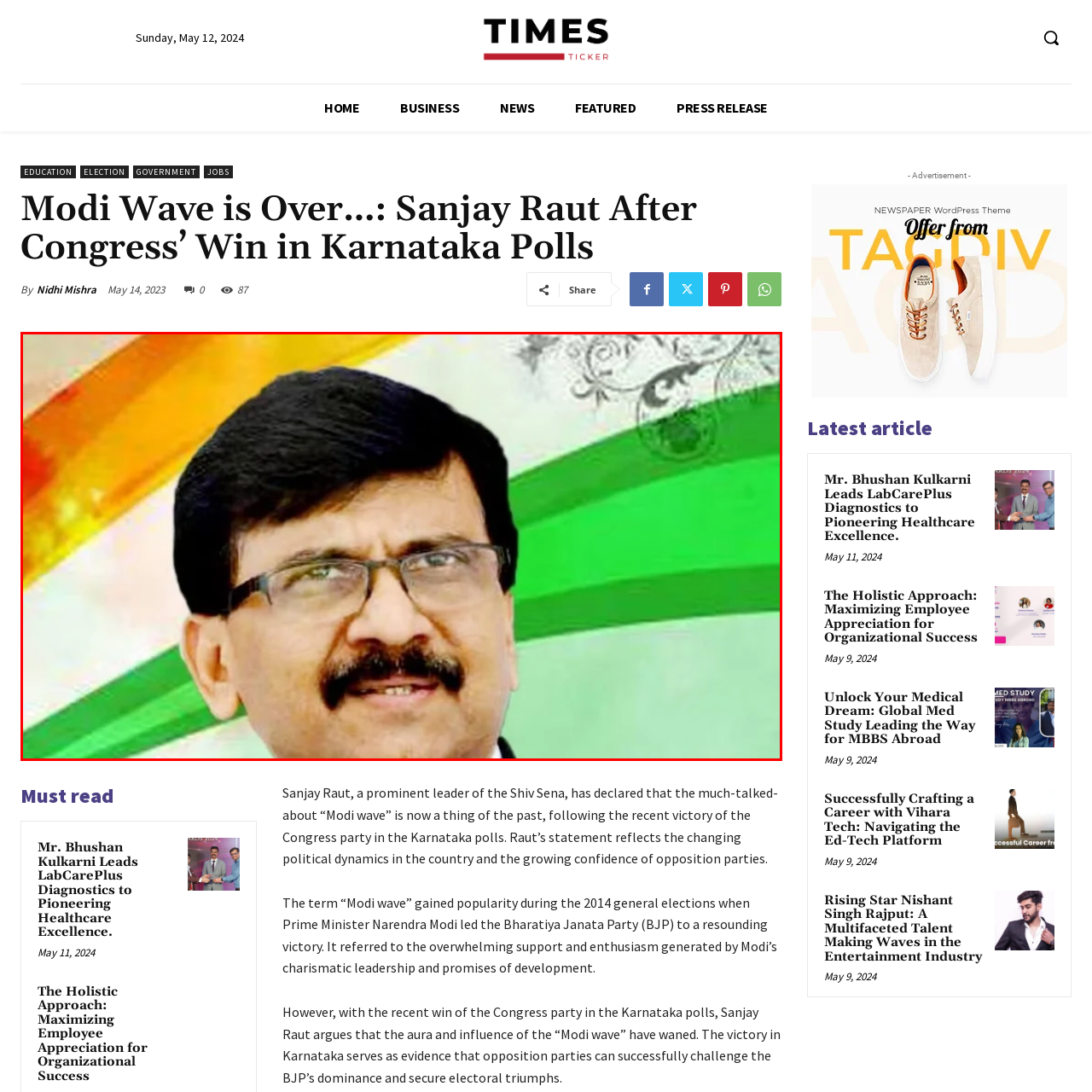What colors are incorporated in the backdrop of the image?
Pay attention to the image outlined by the red bounding box and provide a thorough explanation in your answer, using clues from the image.

The caption describes the backdrop of the image as incorporating the colors of the Indian flag, which are saffron, white, and green, symbolizing patriotism and national pride.